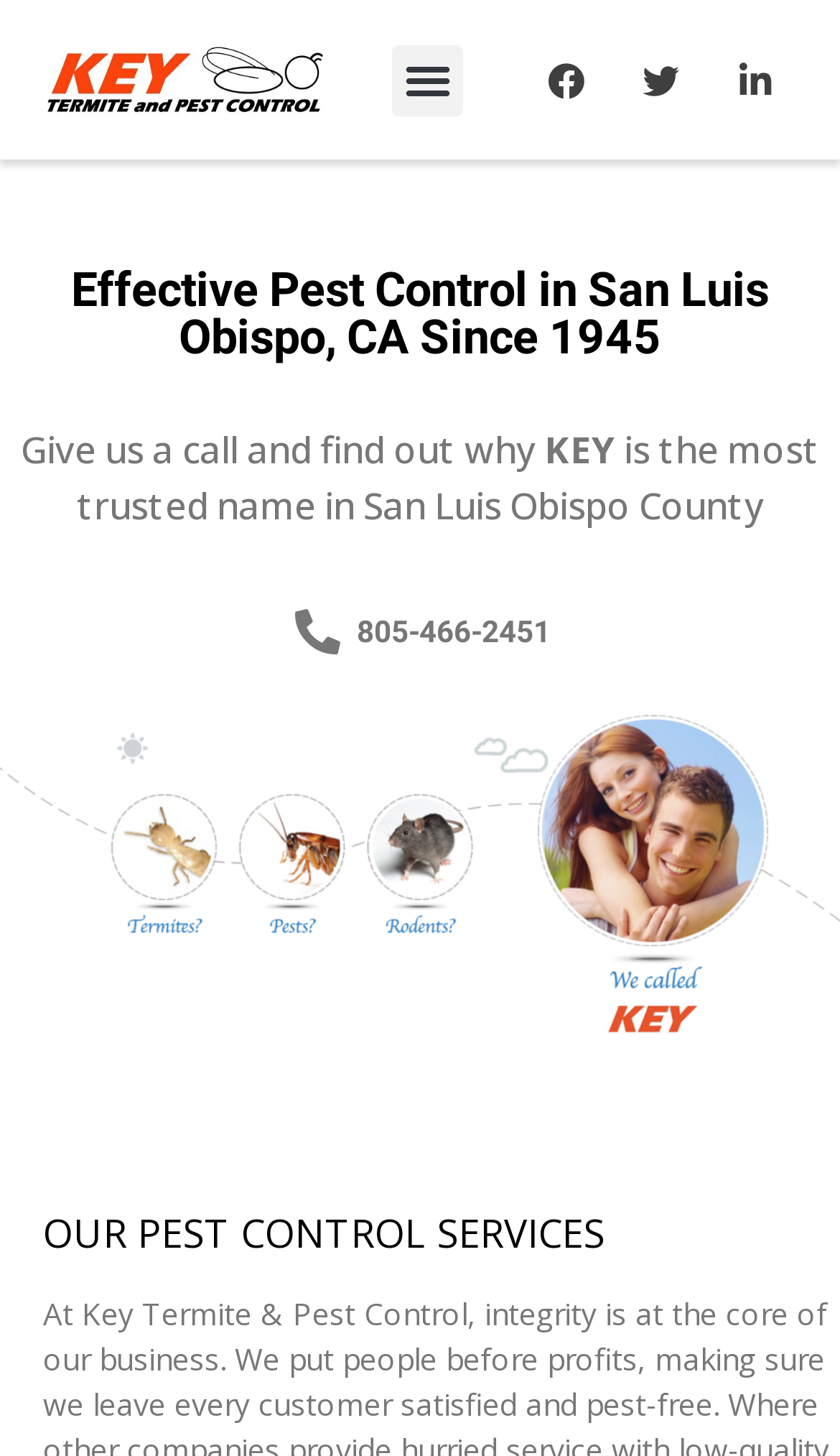Please give a concise answer to this question using a single word or phrase: 
Is there an image on the webpage?

Yes